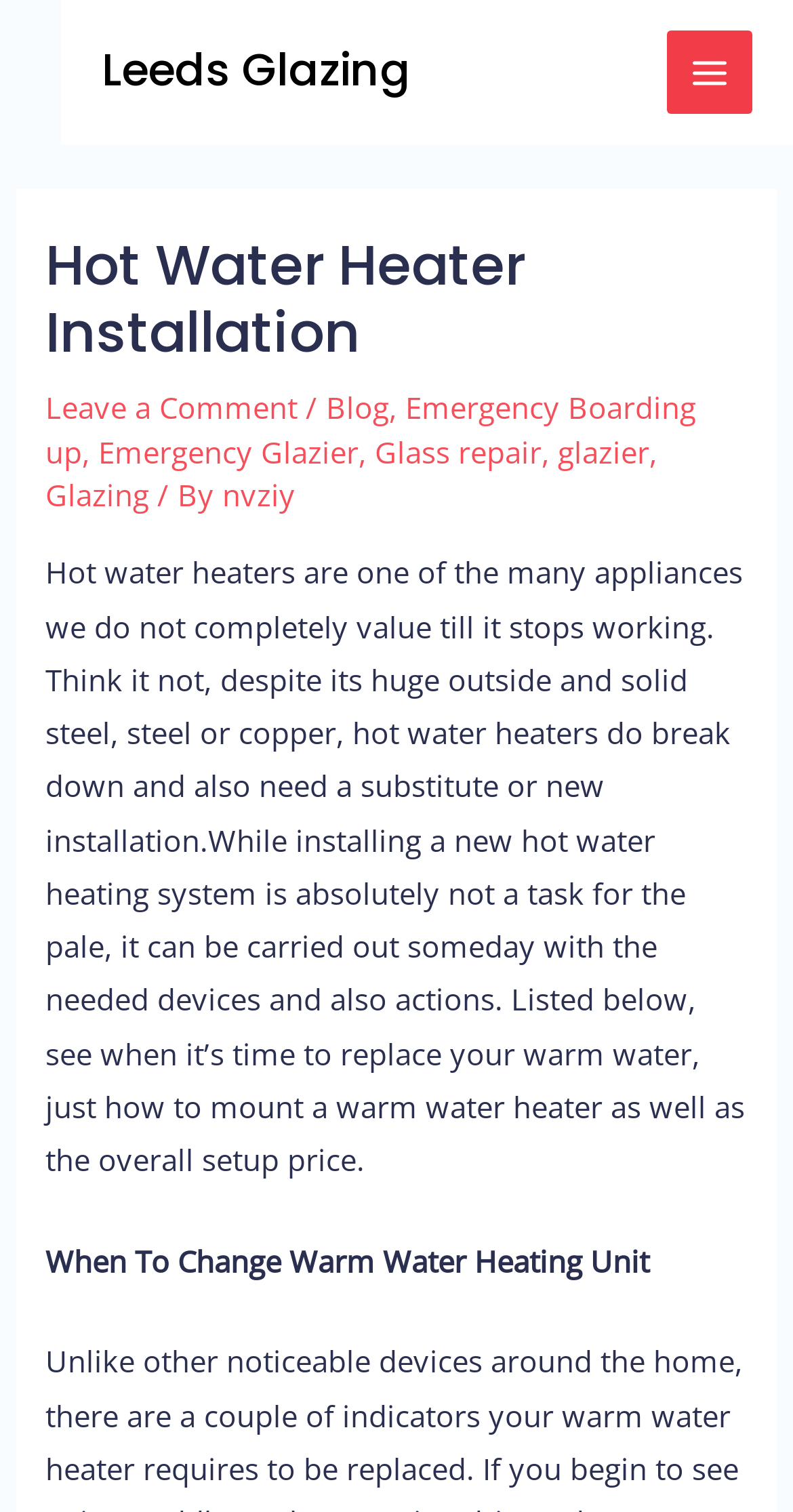Can you determine the bounding box coordinates of the area that needs to be clicked to fulfill the following instruction: "Read about 'Emergency Glazier' services"?

[0.124, 0.285, 0.452, 0.311]